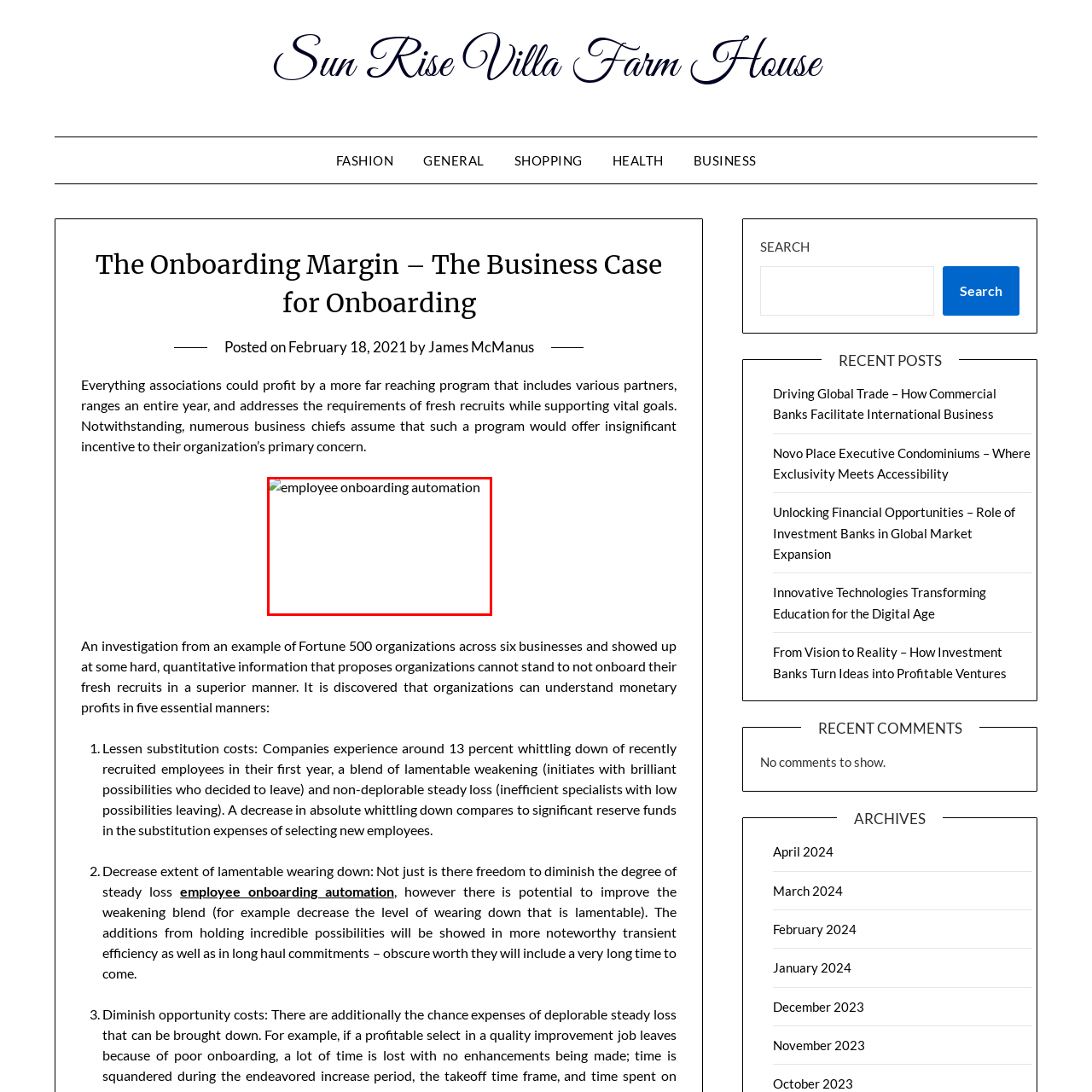Describe in detail the contents of the image highlighted within the red box.

The image titled "employee onboarding automation" visually represents the concept of streamlining and enhancing the onboarding process for new employees through automation. This image likely illustrates the integration of technology to improve efficiency and effectiveness in training and integrating new hires into an organization. In the context of the article, which discusses the importance of robust onboarding programs for businesses, this image underscores the message that companies can realize substantial benefits and savings by implementing automated solutions for new employee orientation and training.